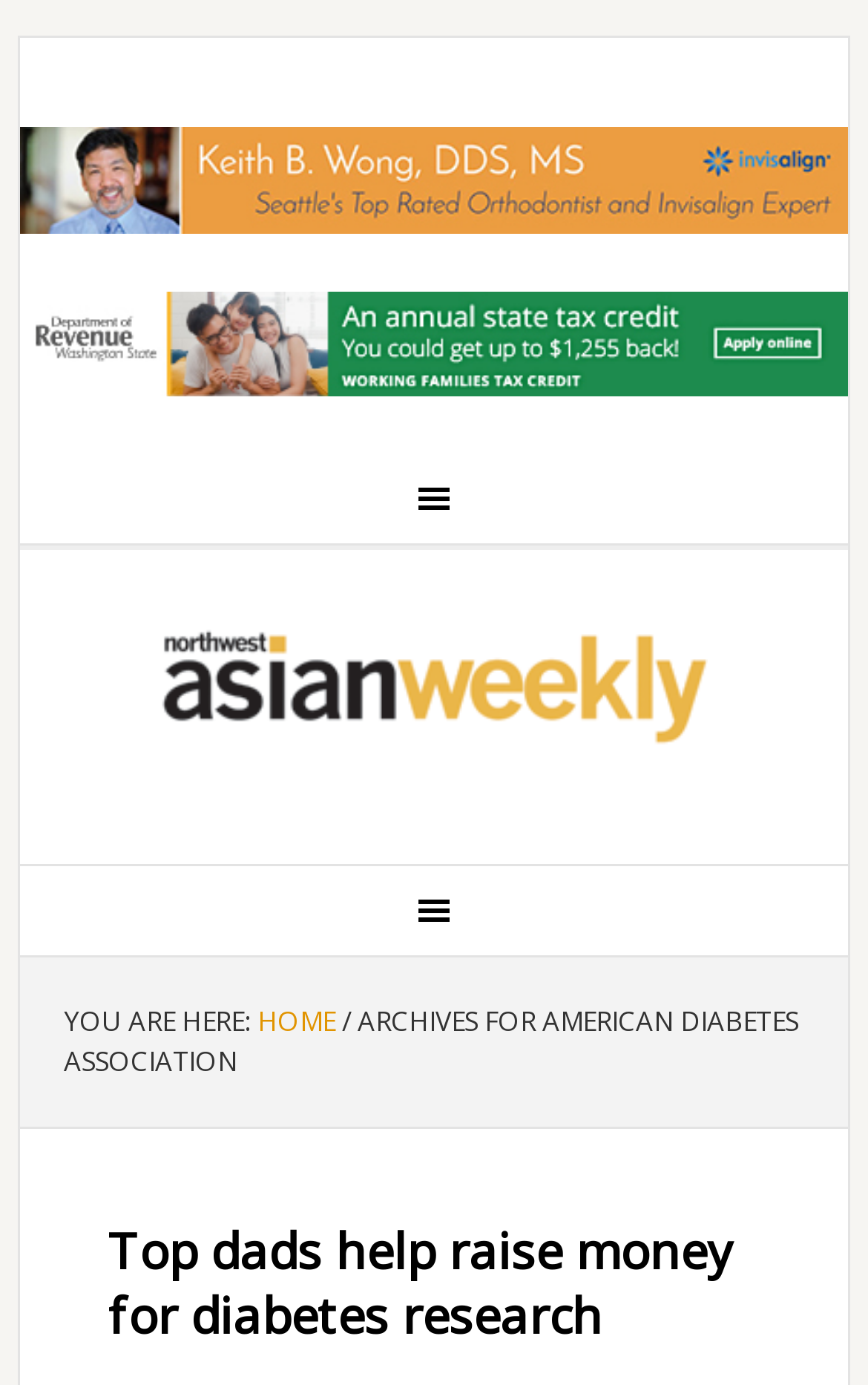What is the purpose of the image 'ad_wong.jpg'?
Refer to the image and provide a thorough answer to the question.

I inferred this answer by analyzing the context of the image 'ad_wong.jpg', which is a link and has a specific size (468x60), suggesting that it is an advertisement.